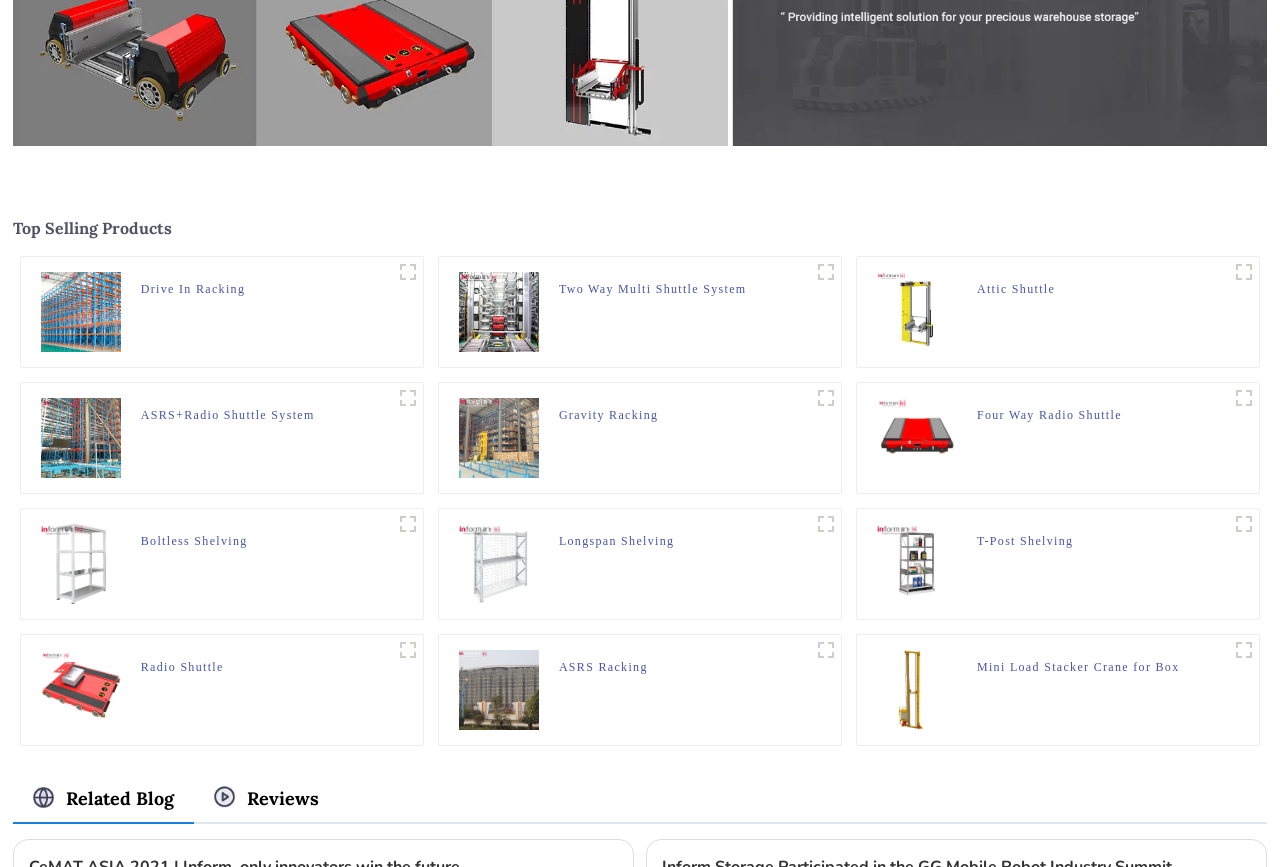Determine the bounding box coordinates for the area you should click to complete the following instruction: "Click on Drive In Racking".

[0.11, 0.322, 0.192, 0.364]